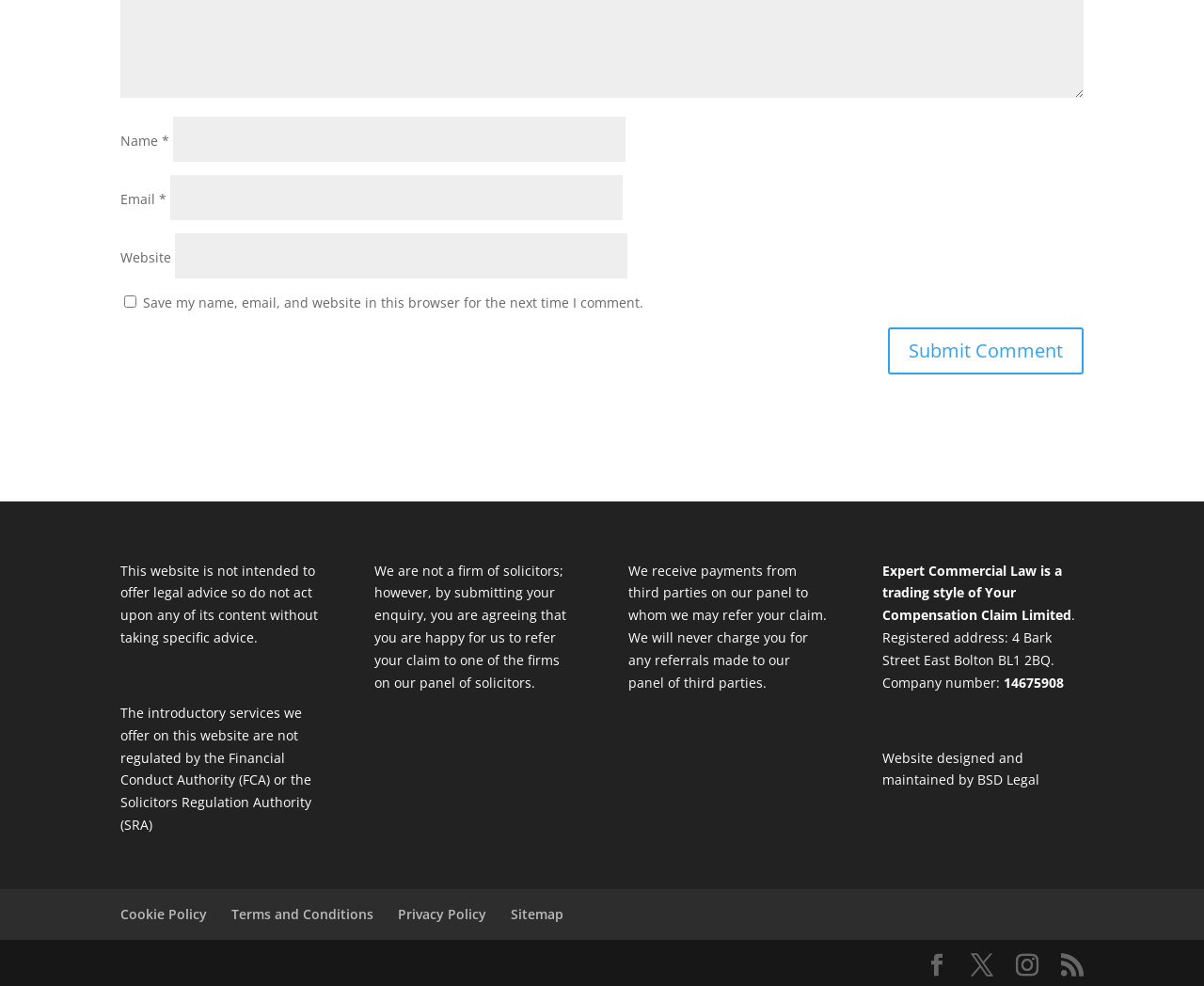Highlight the bounding box coordinates of the element that should be clicked to carry out the following instruction: "Enter your name". The coordinates must be given as four float numbers ranging from 0 to 1, i.e., [left, top, right, bottom].

[0.144, 0.119, 0.52, 0.164]